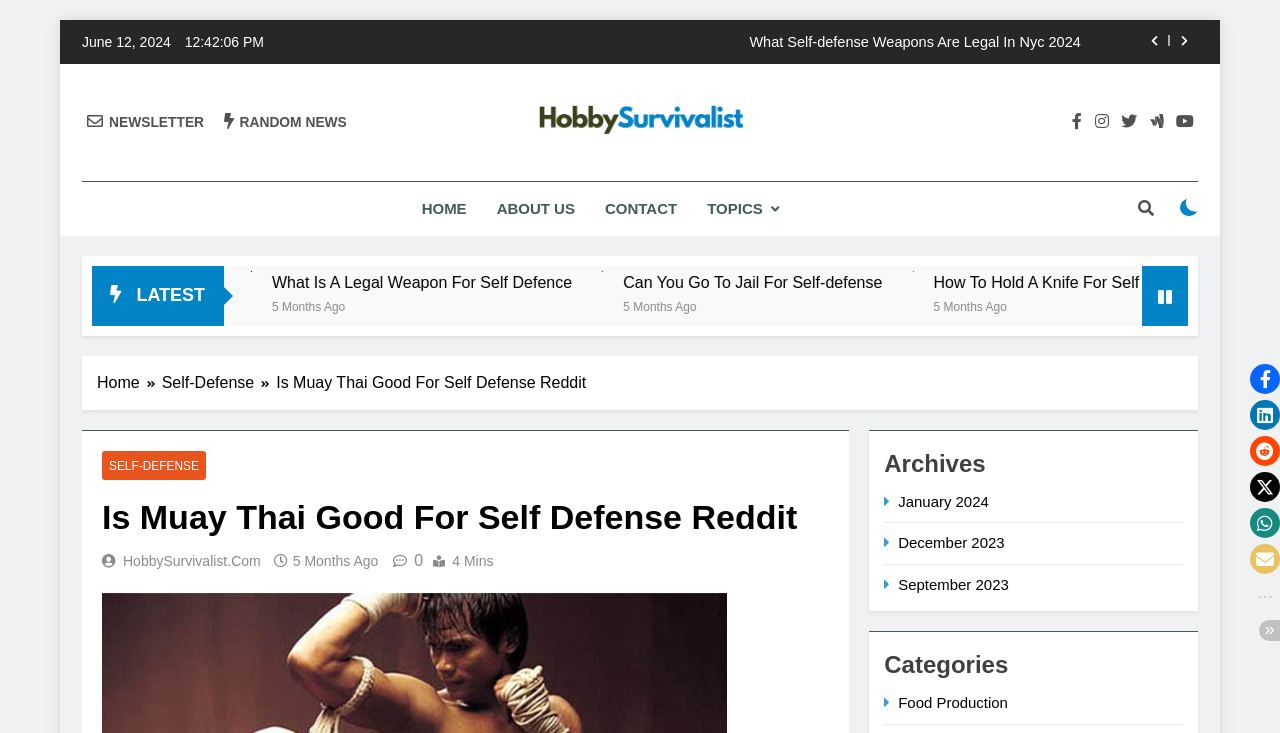Determine the bounding box coordinates for the HTML element mentioned in the following description: "Why do we need vitamins?". The coordinates should be a list of four floats ranging from 0 to 1, represented as [left, top, right, bottom].

None